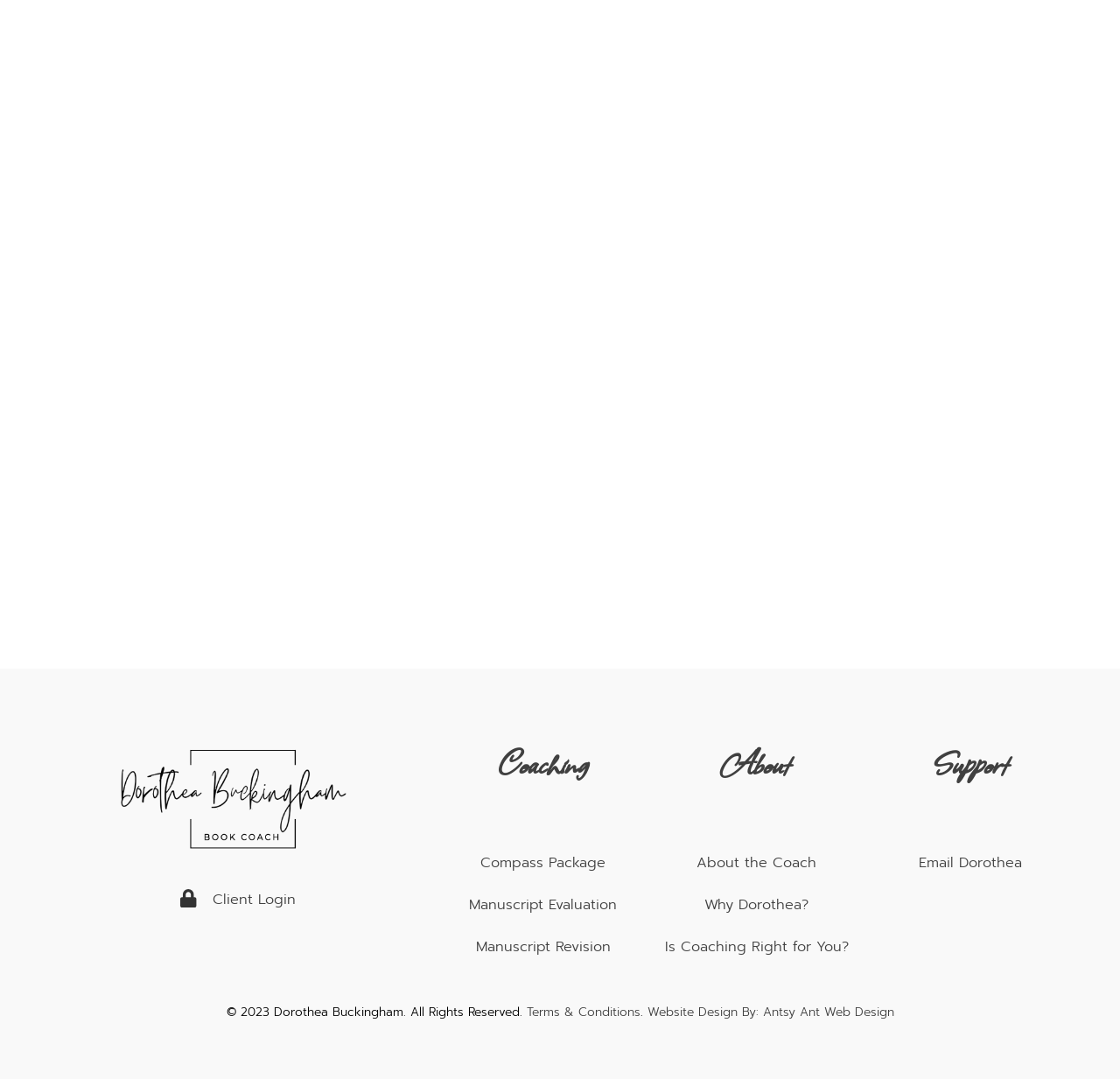What are the services offered by the coach?
Give a detailed explanation using the information visible in the image.

The answer can be found by looking at the link elements under the 'Coaching' heading, which include 'Compass Package', 'Manuscript Evaluation', and 'Manuscript Revision', indicating that these are the services offered by the coach.